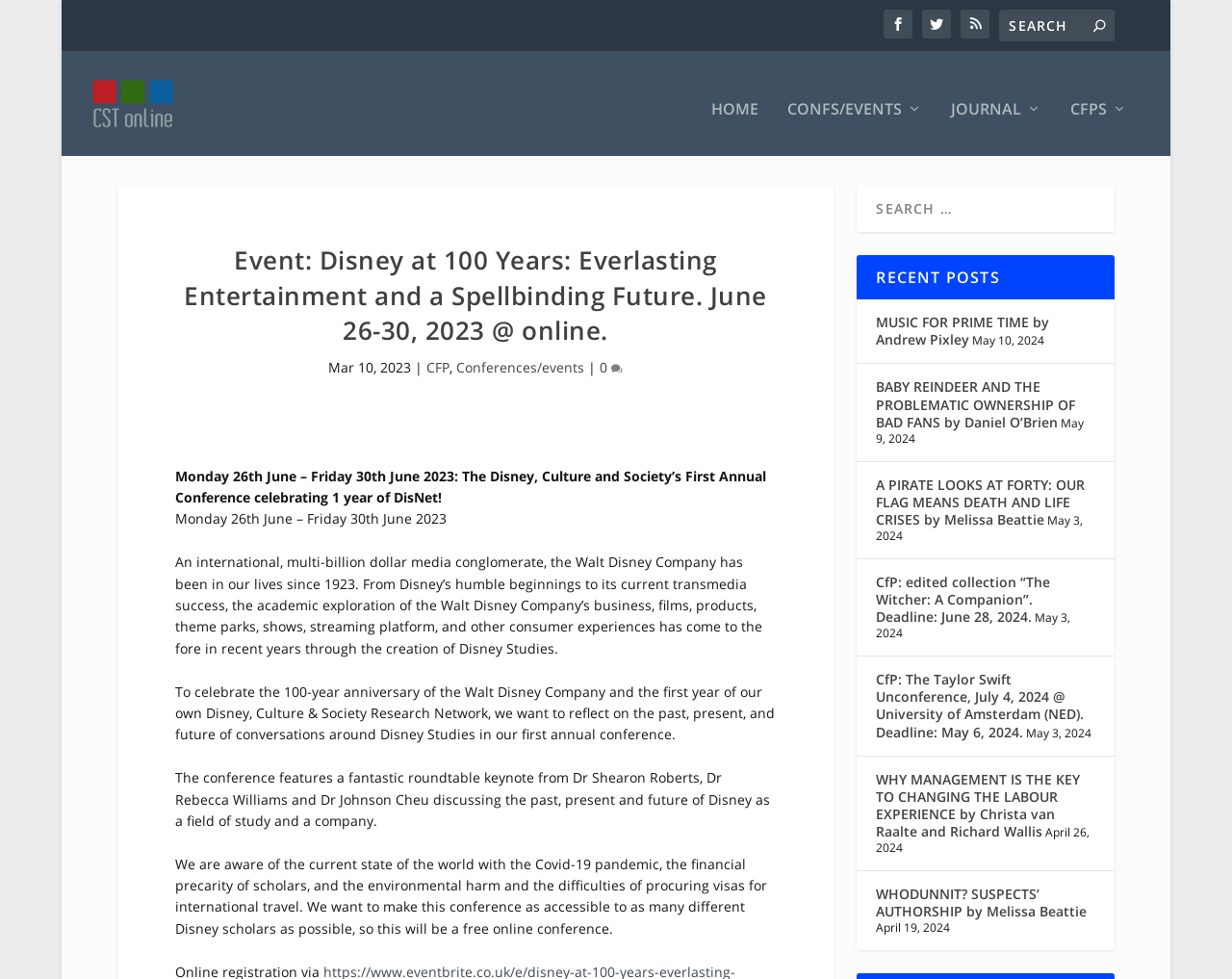Identify and provide the bounding box for the element described by: "name="s" placeholder="Search" title="Search for:"".

[0.811, 0.01, 0.905, 0.042]